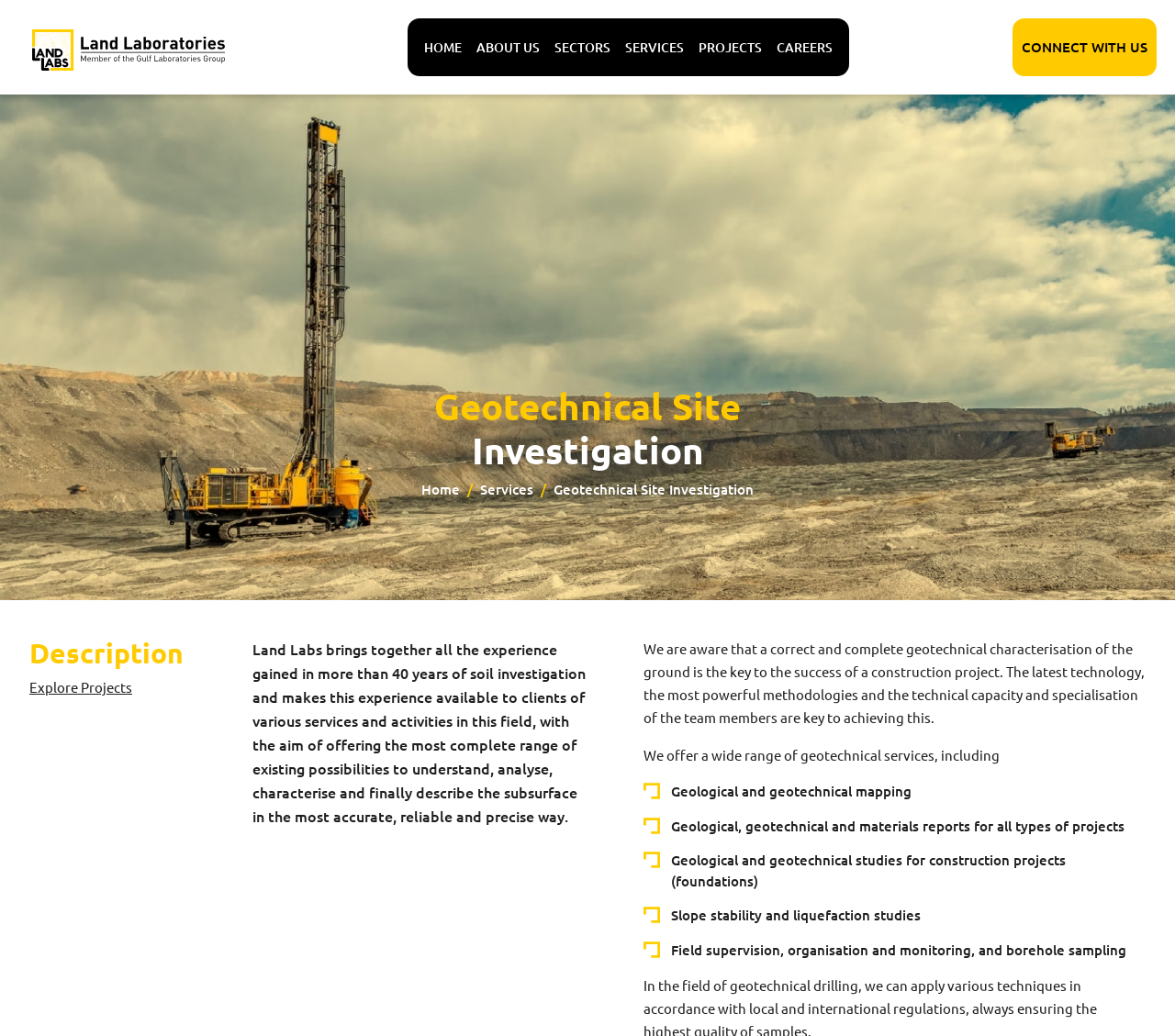Locate the UI element described by Connect with us in the provided webpage screenshot. Return the bounding box coordinates in the format (top-left x, top-left y, bottom-right x, bottom-right y), ensuring all values are between 0 and 1.

[0.862, 0.018, 0.984, 0.073]